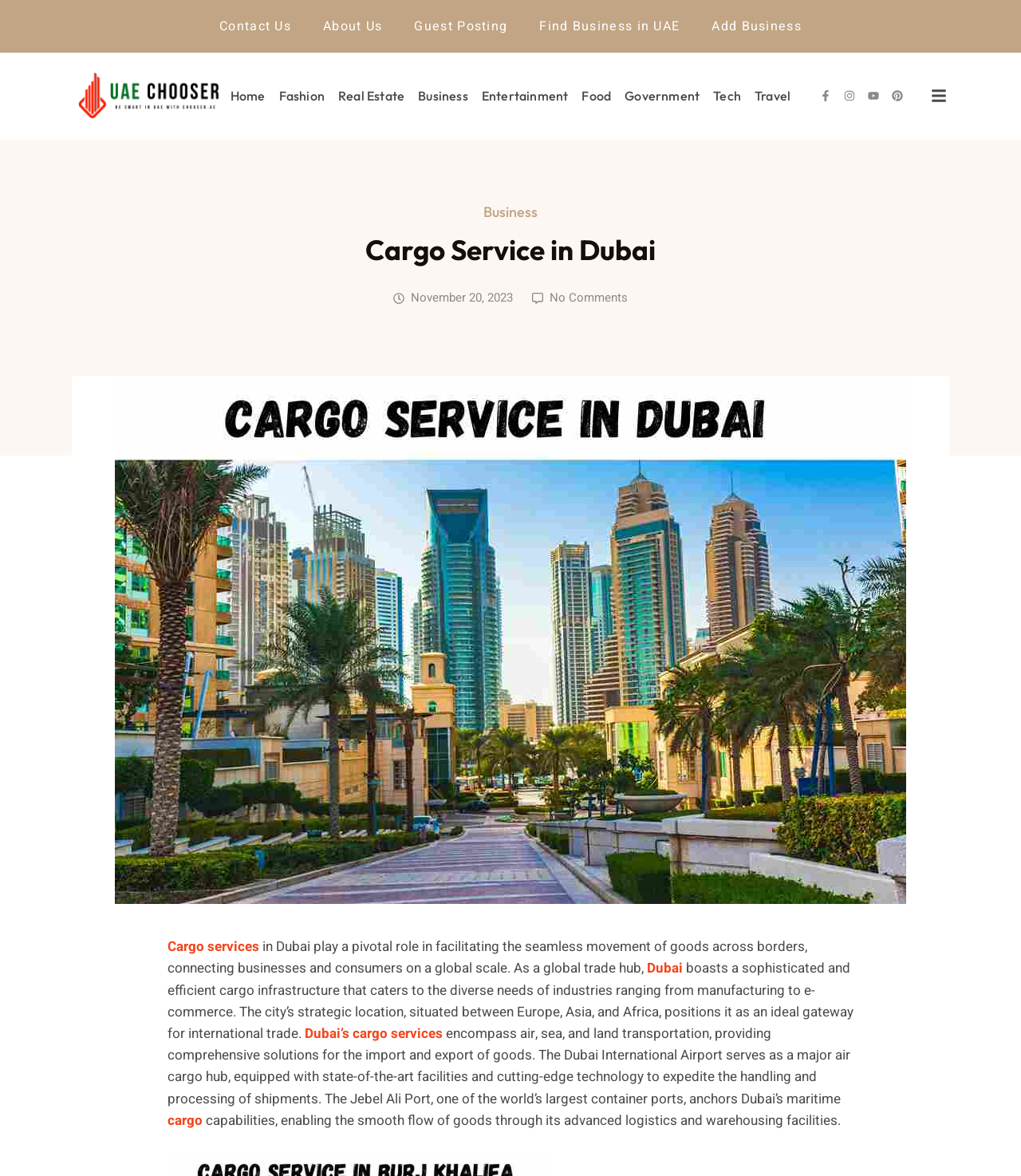Identify the bounding box coordinates of the clickable region necessary to fulfill the following instruction: "Click on Add Business". The bounding box coordinates should be four float numbers between 0 and 1, i.e., [left, top, right, bottom].

[0.682, 0.007, 0.801, 0.038]